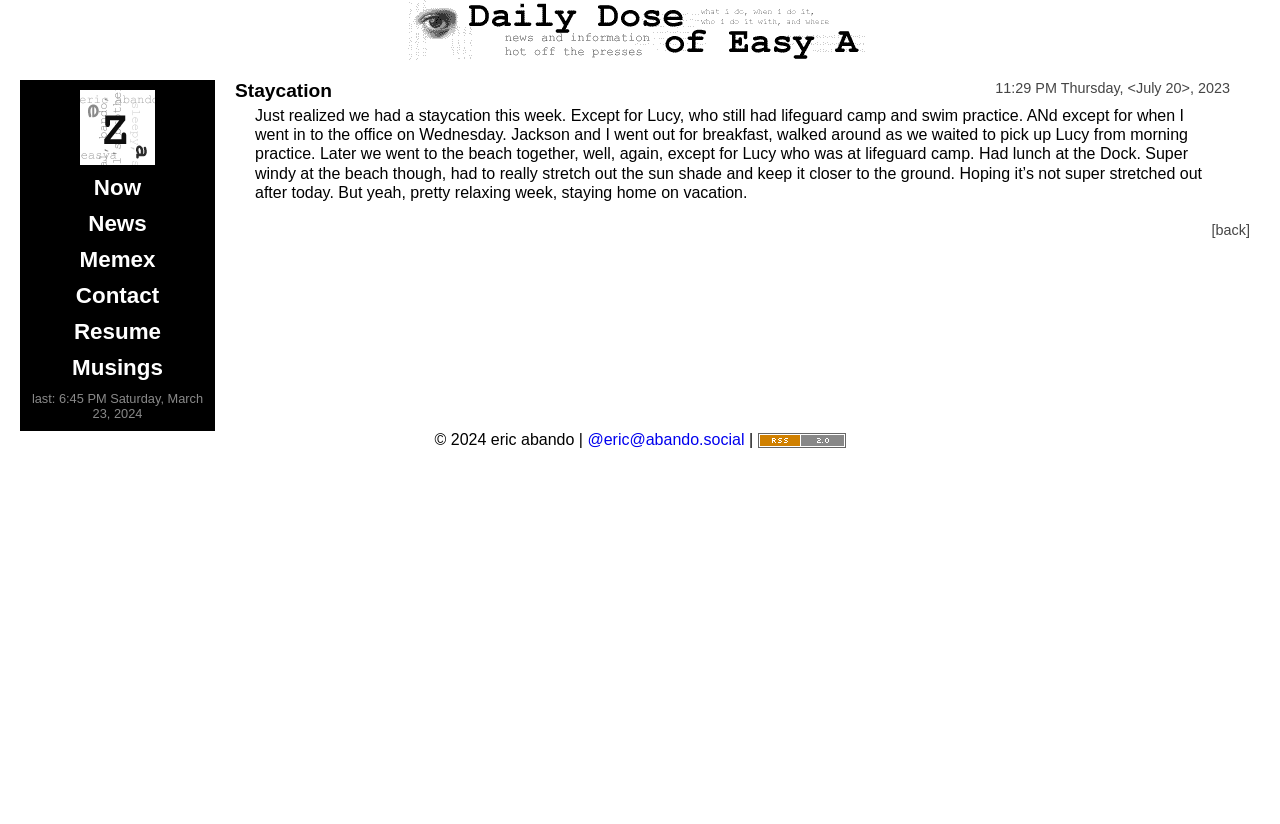Offer a meticulous description of the webpage's structure and content.

The webpage is titled "Daily Dose" and features a prominent image with the same title at the top center of the page. Below this image, there is a smaller image of "eZa productions" located at the top left corner. 

To the right of the "eZa productions" image, there are six links arranged vertically, including "Now", "News", "Memex", "Contact", "Resume", and "Musings". These links are positioned near the top of the page, with the first link "Now" starting from the top center and the last link "Musings" ending near the top right corner.

Below these links, there is a link displaying the current time "last: 6:45 PM Saturday, March 23, 2024". 

On the right side of the page, there is a link "Staycation" positioned near the top. Below this link, there is a block of text with a timestamp "11:29 PM Thursday, July 20, 2023" followed by navigation links "<", "July", ">", and the year "2023". 

The main content of the page is a blog post titled "Staycation" which describes the author's relaxing week at home, including activities such as going out for breakfast, walking, and visiting the beach. The post is positioned below the timestamp and navigation links.

At the bottom of the page, there is a link "[back]" and a copyright notice "© 2024 eric abando" with links to the author's social media profile and the "Daily Dose RSS Feed". The RSS feed link is accompanied by a small image.